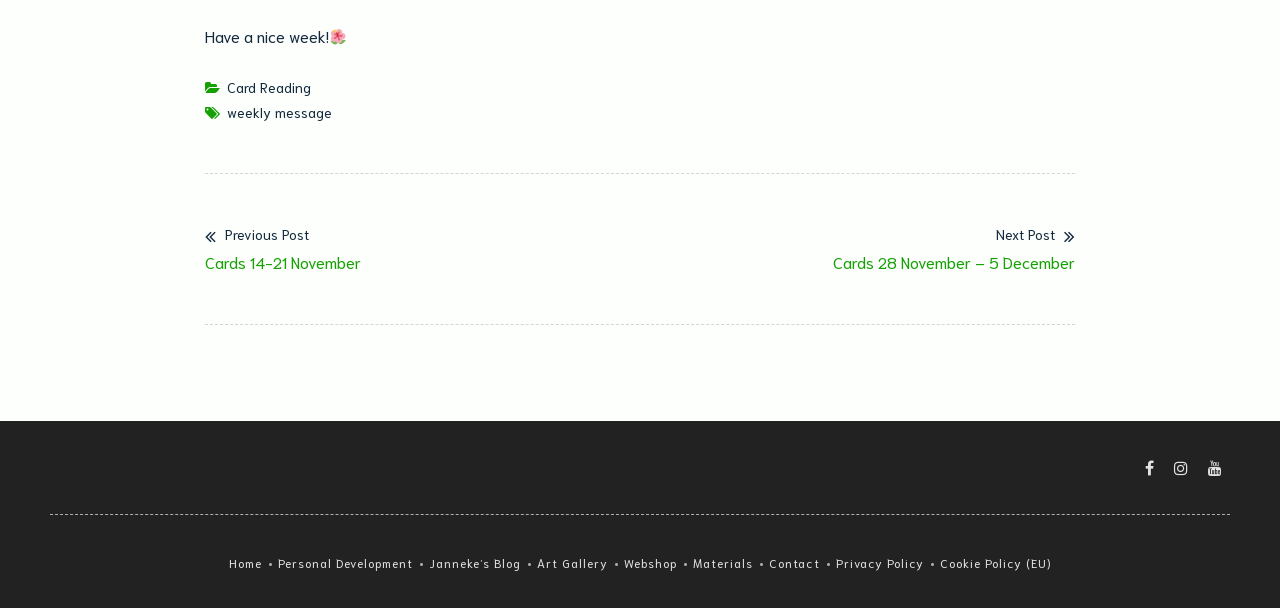How many social media links are present at the bottom of the webpage?
Using the image as a reference, give an elaborate response to the question.

The social media links are located at the bottom of the webpage, indicated by the link elements with icons Facebook, Instagram, and YouTube, and bounding box coordinates [0.888, 0.751, 0.908, 0.785], [0.911, 0.751, 0.934, 0.785], and [0.938, 0.751, 0.961, 0.785] respectively.